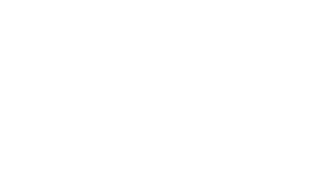Who is credited with the artwork?
Respond with a short answer, either a single word or a phrase, based on the image.

PoRtCuLLiS Enterprises